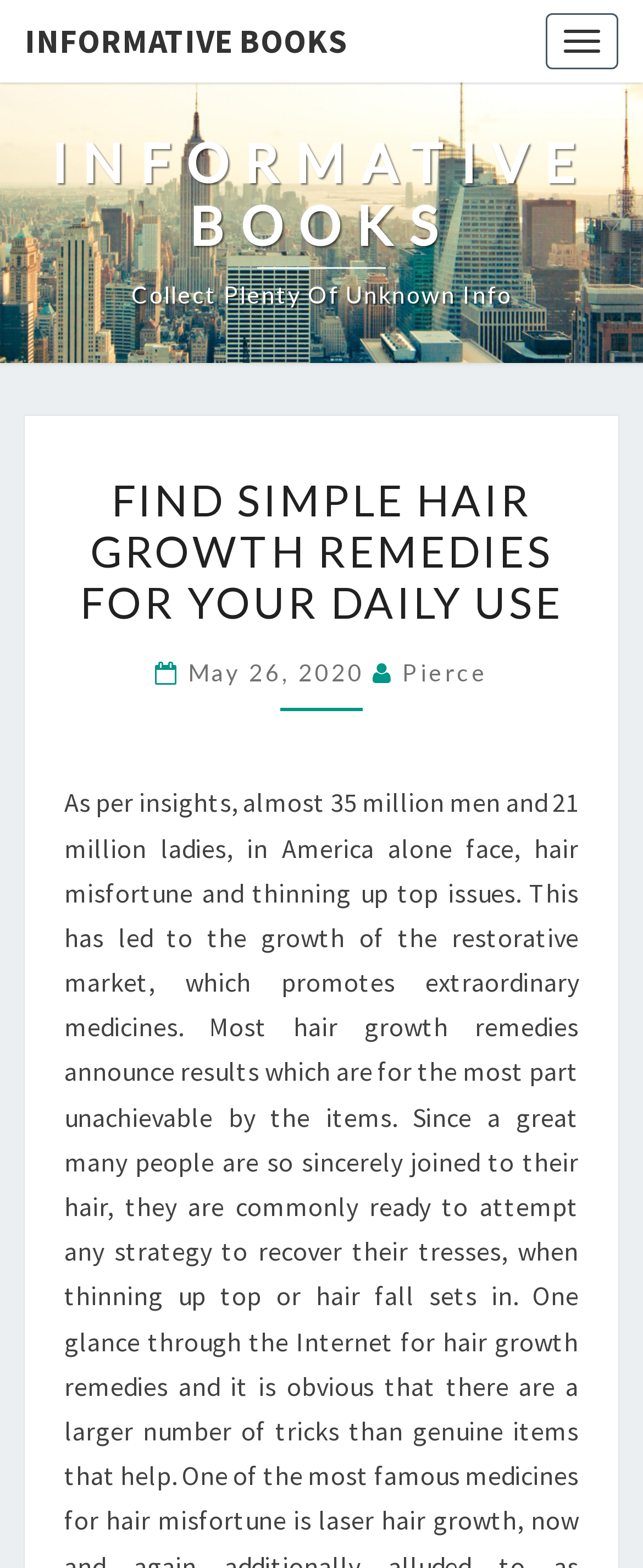Write an exhaustive caption that covers the webpage's main aspects.

The webpage is about informative books on simple hair growth remedies for daily use. At the top right corner, there is a "Toggle navigation" button. Below it, there is a prominent link "INFORMATIVE BOOKS" that spans across the top of the page. 

Underneath, there is a larger heading that reads "INFORMATIVE BOOKS Collect Plenty Of Unknown Info", which takes up the full width of the page. The heading is divided into two parts: "INFORMATIVE BOOKS" and "Collect Plenty Of Unknown Info". 

Below the heading, there is a section that contains a header with a title "FIND SIMPLE HAIR GROWTH REMEDIES FOR YOUR DAILY USE" in the middle of the page. This title is also a heading. 

Adjacent to the title, there is a smaller heading with an icon and text "May 26, 2020 Pierce". The date "May 26, 2020" is a link, and "Pierce" is another link. These links are positioned side by side.